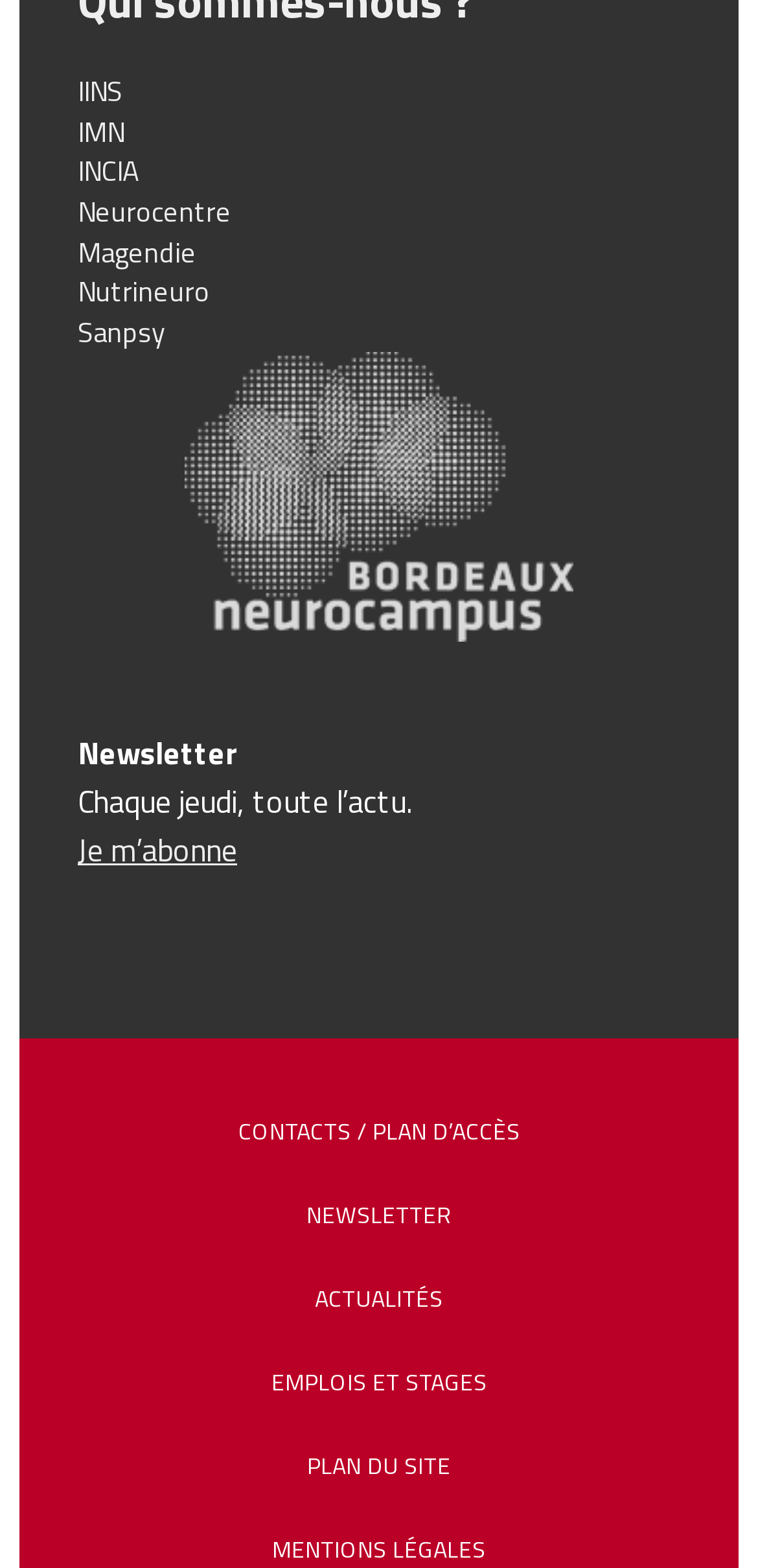Please find the bounding box coordinates of the clickable region needed to complete the following instruction: "Click on IINS link". The bounding box coordinates must consist of four float numbers between 0 and 1, i.e., [left, top, right, bottom].

[0.103, 0.045, 0.162, 0.072]